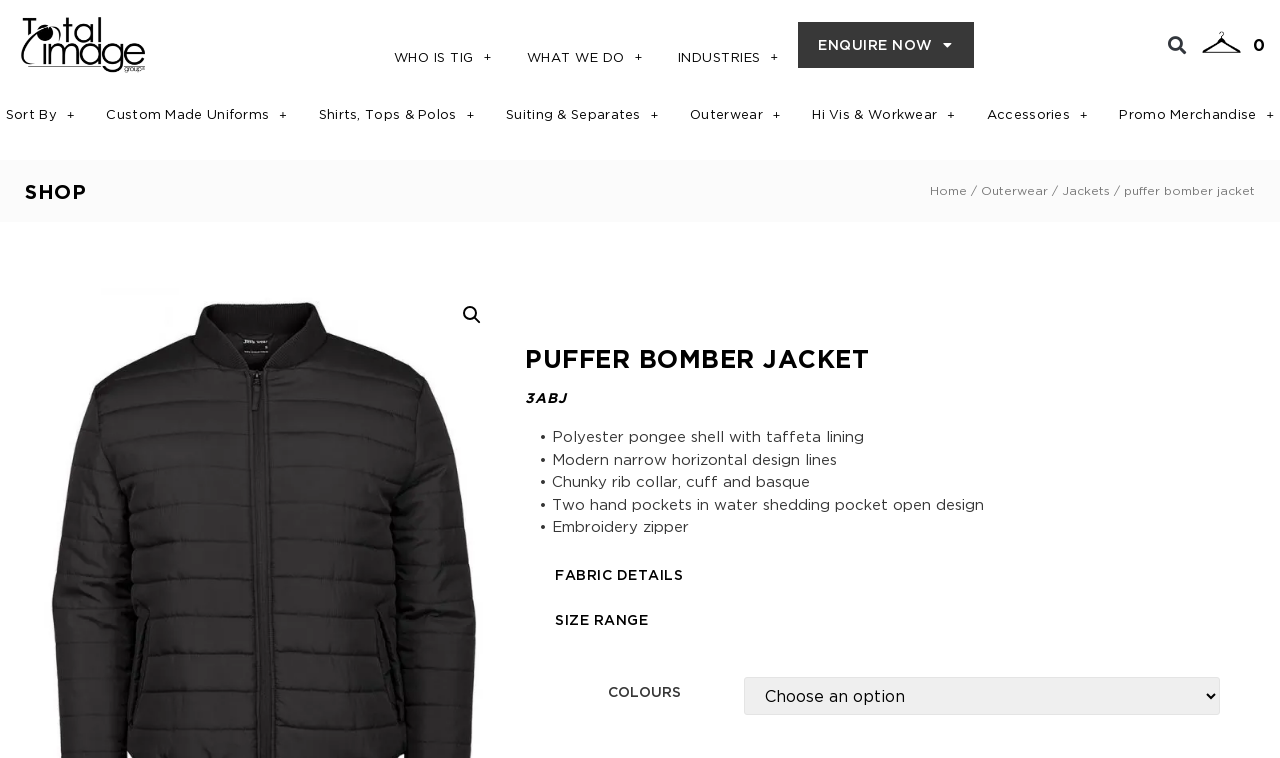How many tabs are available under the product description?
Your answer should be a single word or phrase derived from the screenshot.

Two